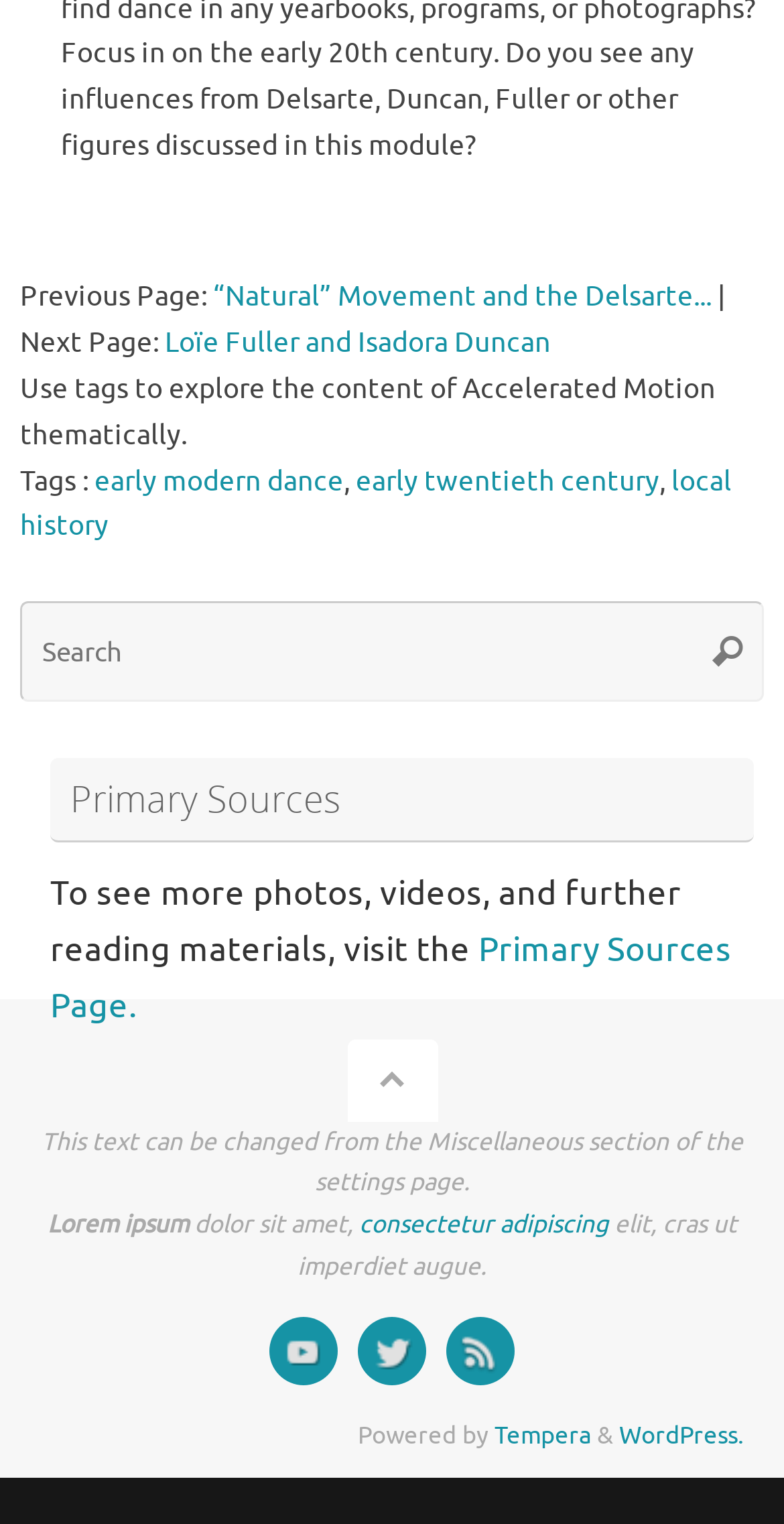What are the social media platforms linked on this webpage?
Please provide a comprehensive answer based on the details in the screenshot.

I found a layout table with three links: 'YouTube', 'Twitter', and 'RSS', each accompanied by an image. This suggests that these social media platforms are linked on this webpage.